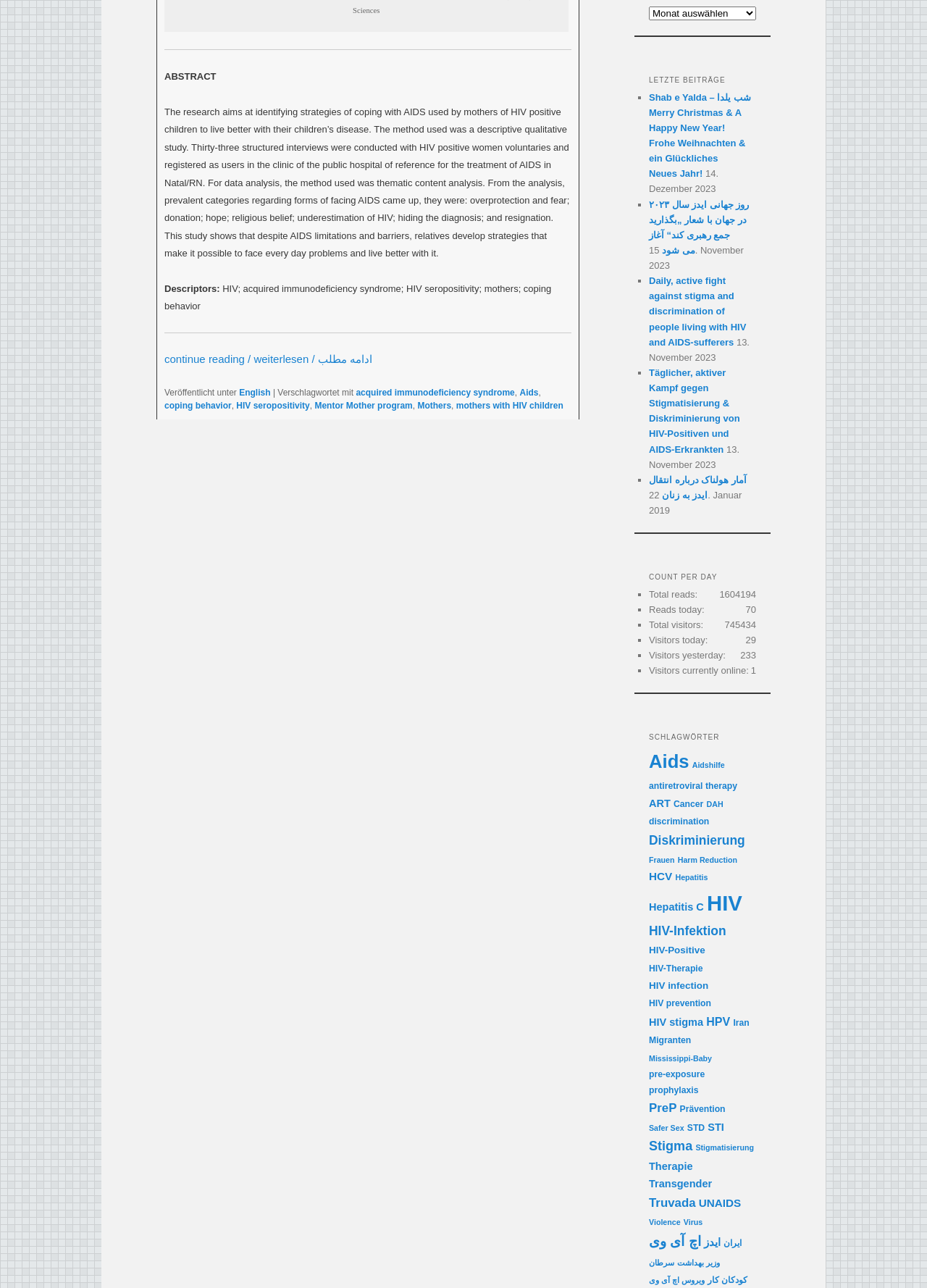Determine the bounding box coordinates (top-left x, top-left y, bottom-right x, bottom-right y) of the UI element described in the following text: ویروس اچ آی وی

[0.7, 0.99, 0.76, 0.997]